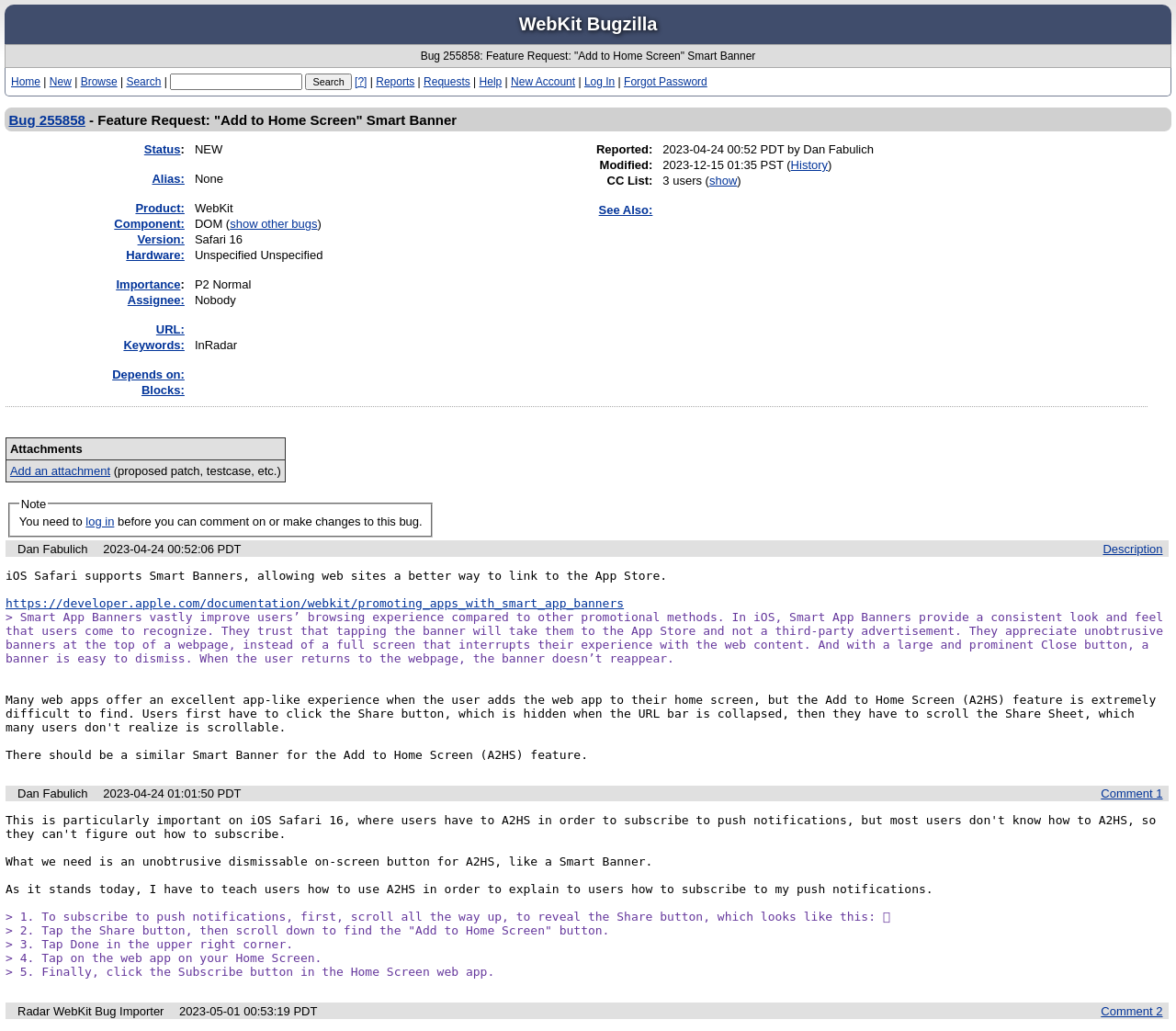Respond with a single word or phrase:
What is the importance of this bug?

P2 Normal